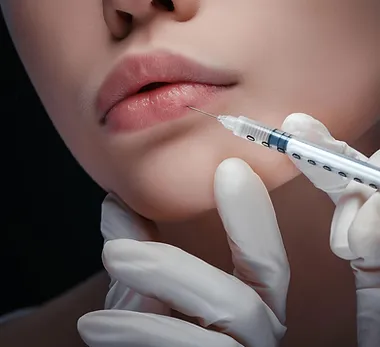Provide a thorough and detailed caption for the image.

This image showcases a close-up of a woman's lower face, emphasizing her lips and the delicate procedure of dermal filler application. The woman appears to be in a clinical setting, holding a syringe poised near her lips, while wearing white gloves, indicative of a professional cosmetic treatment. The lighting is soft yet dramatic, enhancing the smooth contours of her lips and the fine details of the syringe. The context suggests a focus on aesthetic enhancements, particularly how dermal fillers can plump thin lips and improve facial features. This image aligns with themes of beauty and self-care, reflecting the modern desire for cosmetic procedures to enhance one's appearance.